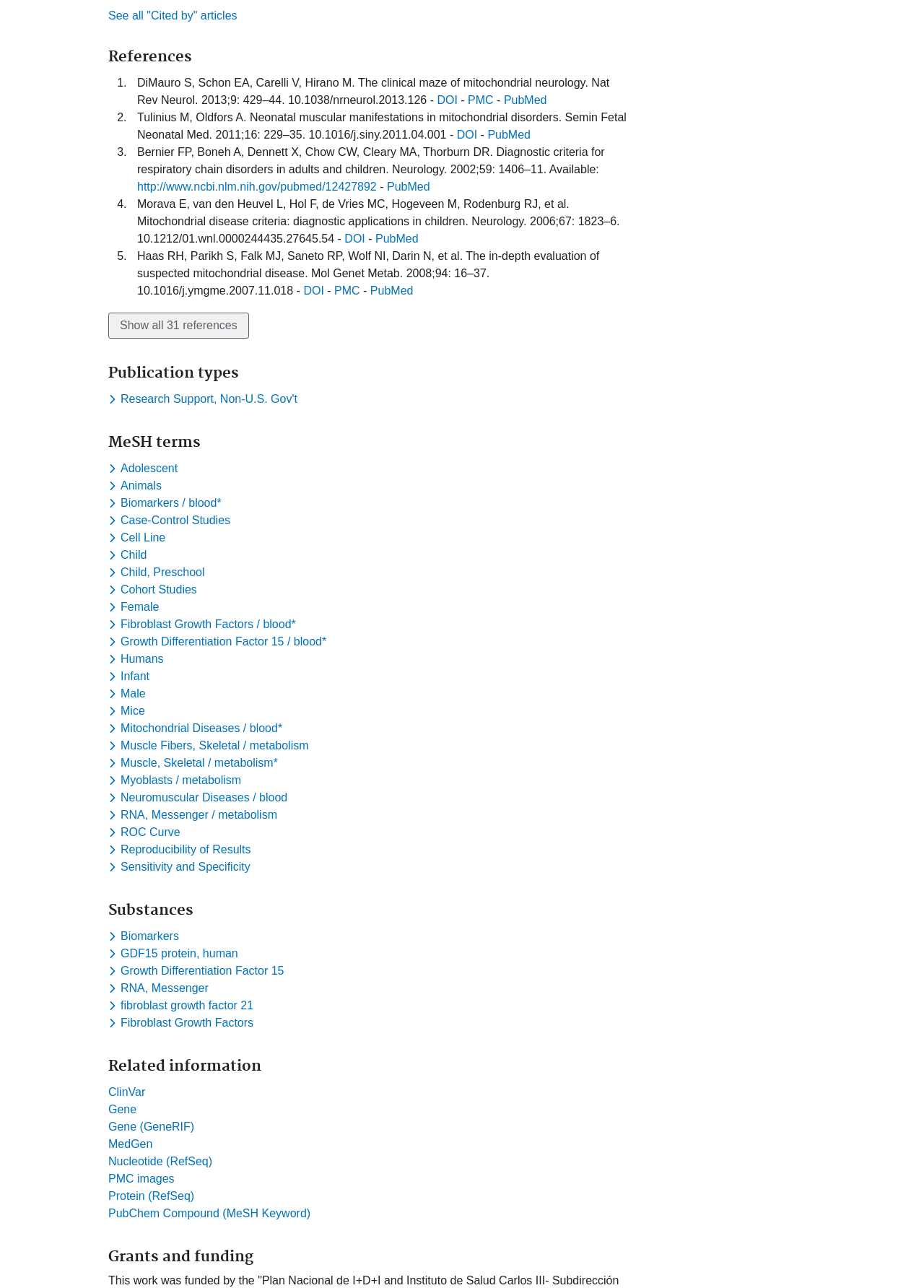How many references are there?
Please answer the question with as much detail as possible using the screenshot.

I counted the number of references by looking at the list of references, which starts with '1. DiMauro S, Schon EA, Carelli V, Hirano M...' and ends with '31.'. There is also a button 'Show all 31 references' that indicates the total number of references.